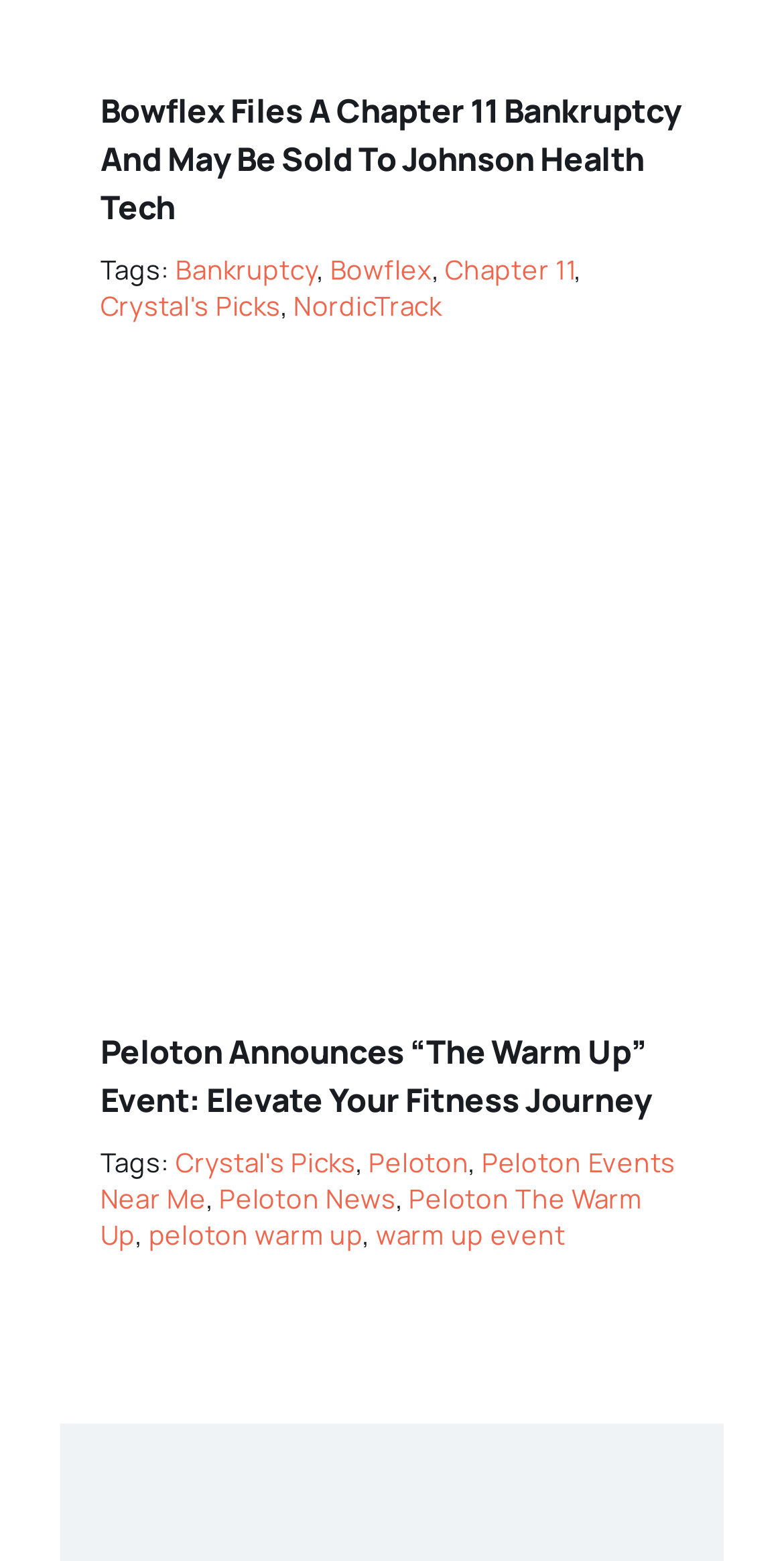Provide the bounding box coordinates of the UI element this sentence describes: "warm up event".

[0.479, 0.78, 0.721, 0.803]